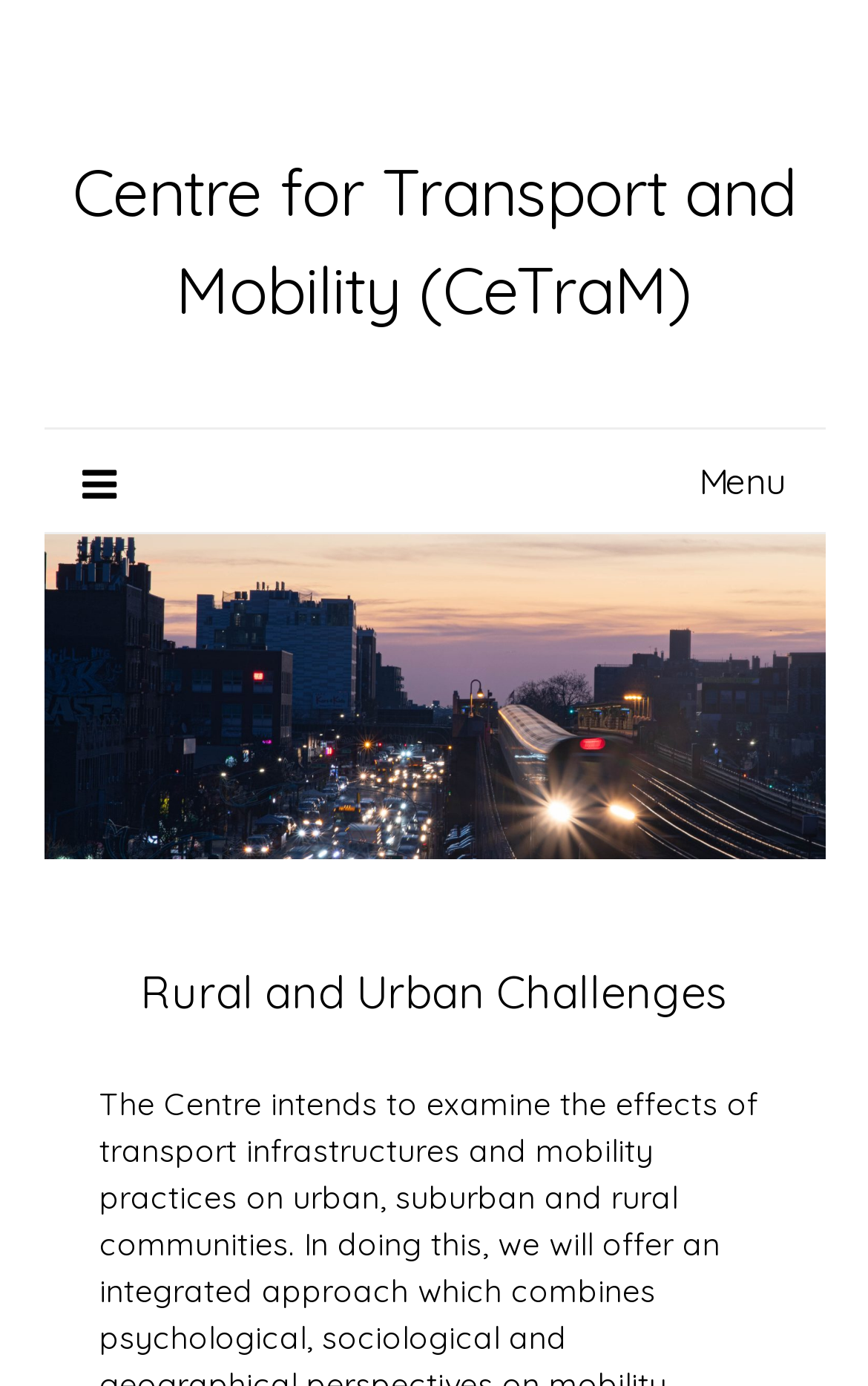Identify the main heading of the webpage and provide its text content.

Rural and Urban Challenges